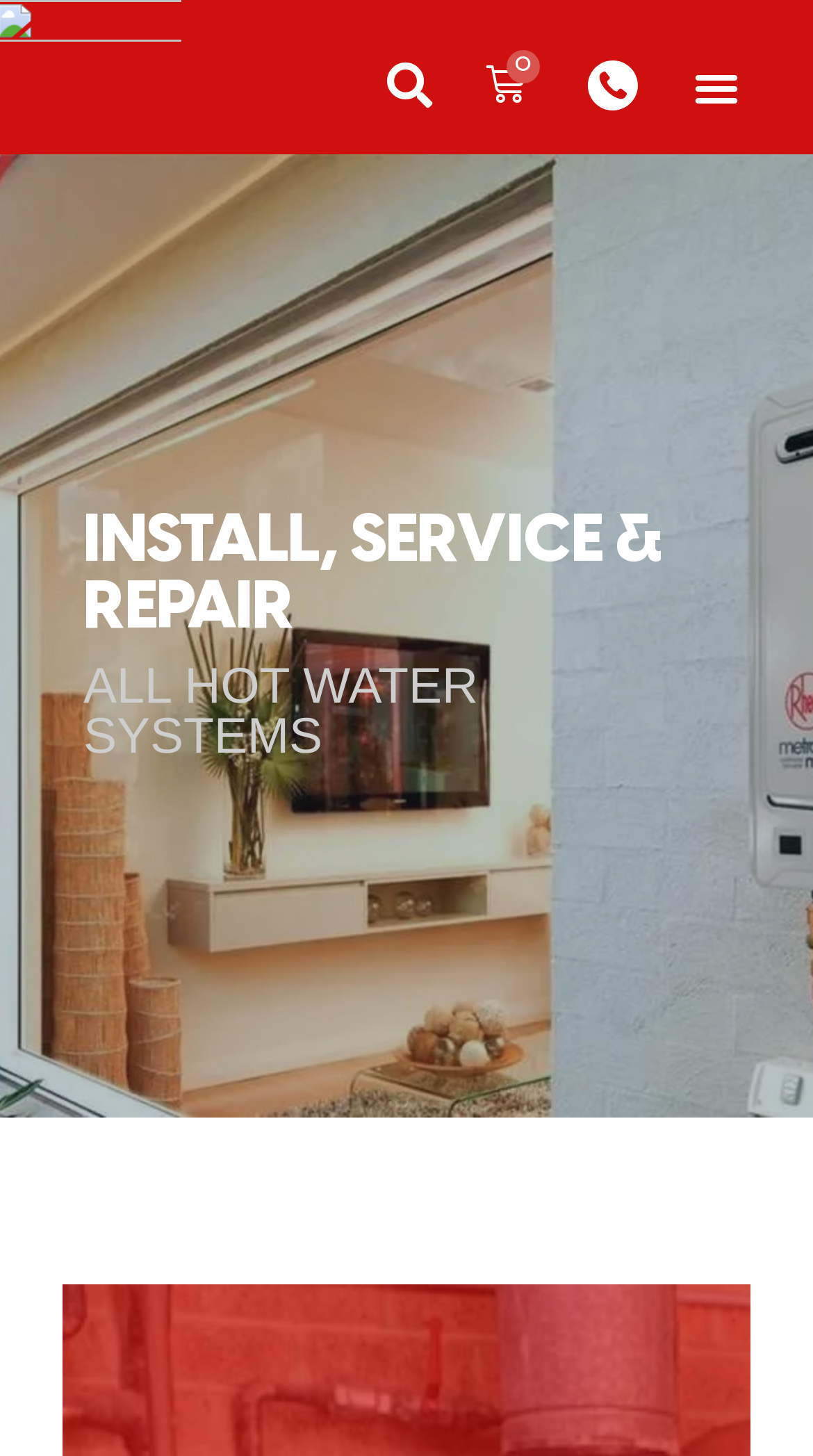Provide a brief response to the question below using a single word or phrase: 
What is the image on the top-right corner of the webpage?

Cart icon